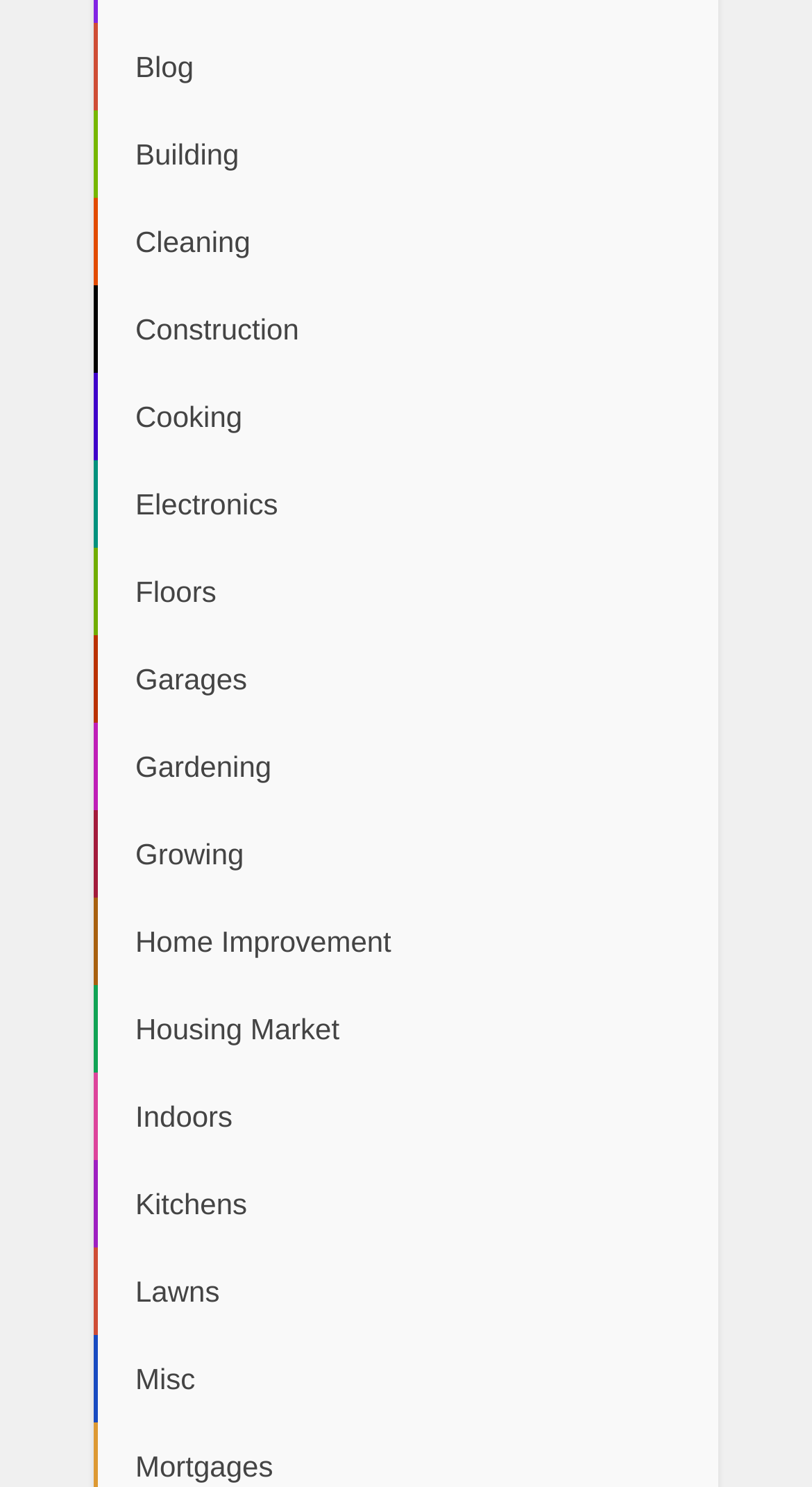Please answer the following question using a single word or phrase: What is the last category listed?

Misc